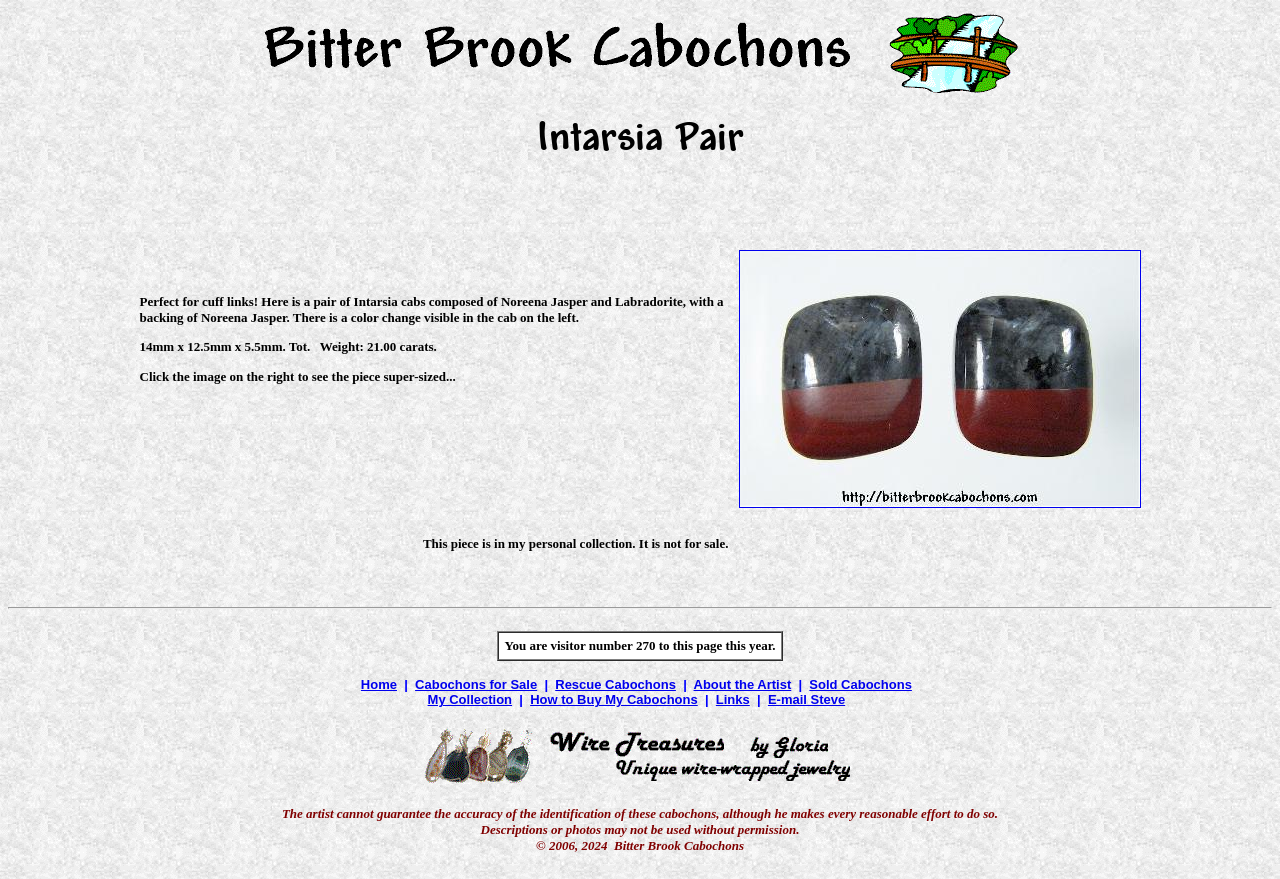Point out the bounding box coordinates of the section to click in order to follow this instruction: "View the image on the right".

[0.205, 0.015, 0.795, 0.106]